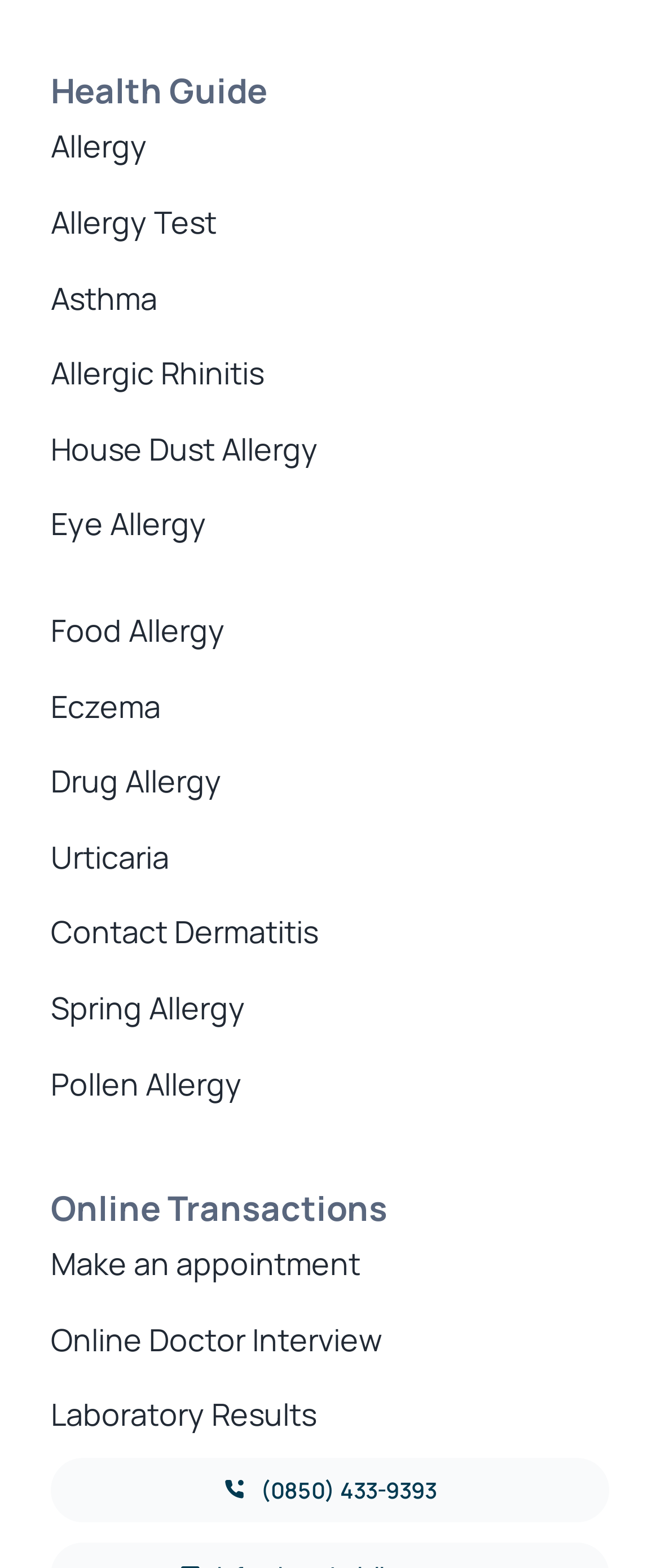What is the purpose of the 'Online Transactions' section? Observe the screenshot and provide a one-word or short phrase answer.

Make online transactions